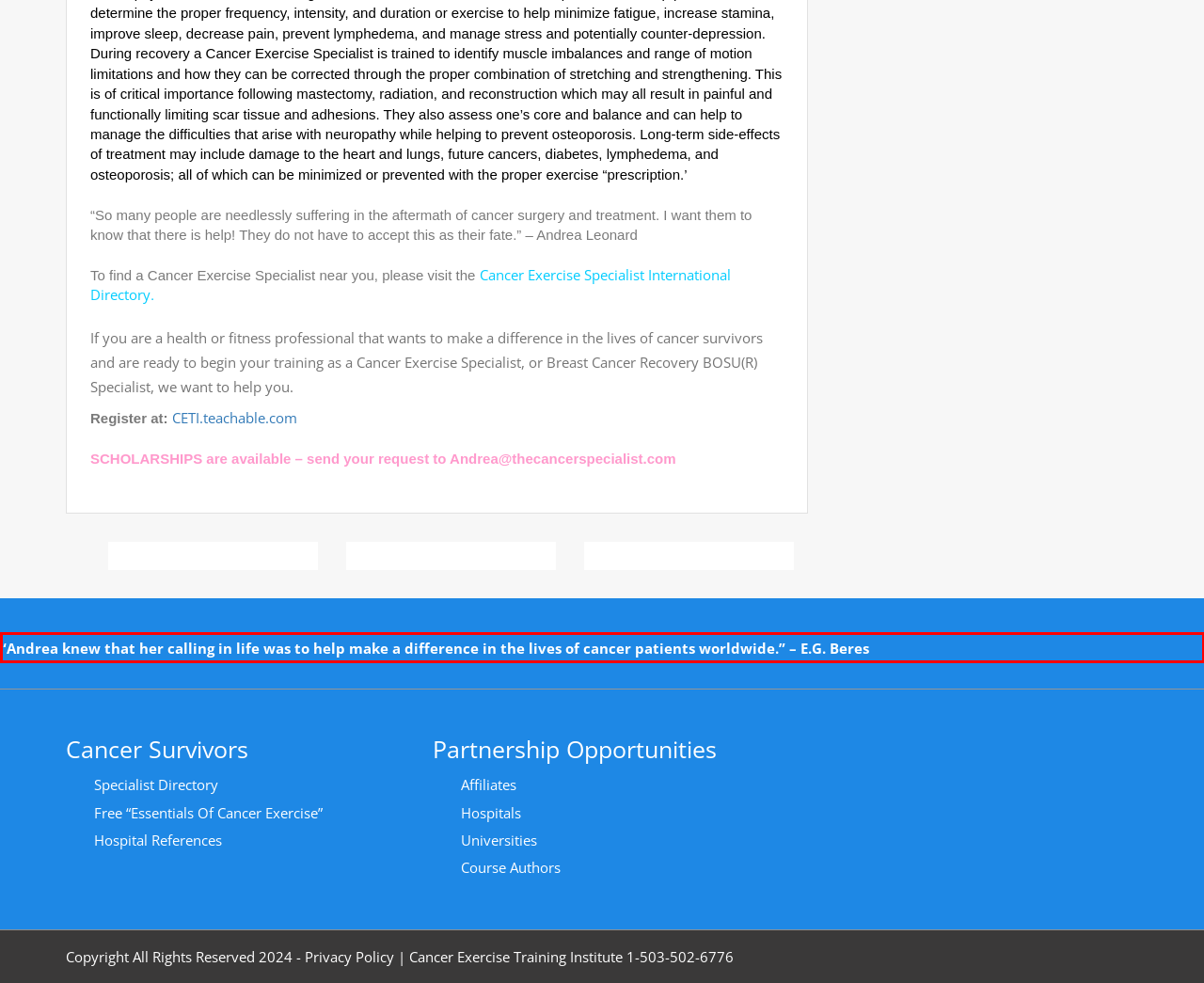There is a screenshot of a webpage with a red bounding box around a UI element. Please use OCR to extract the text within the red bounding box.

“Andrea knew that her calling in life was to help make a difference in the lives of cancer patients worldwide.” – E.G. Beres